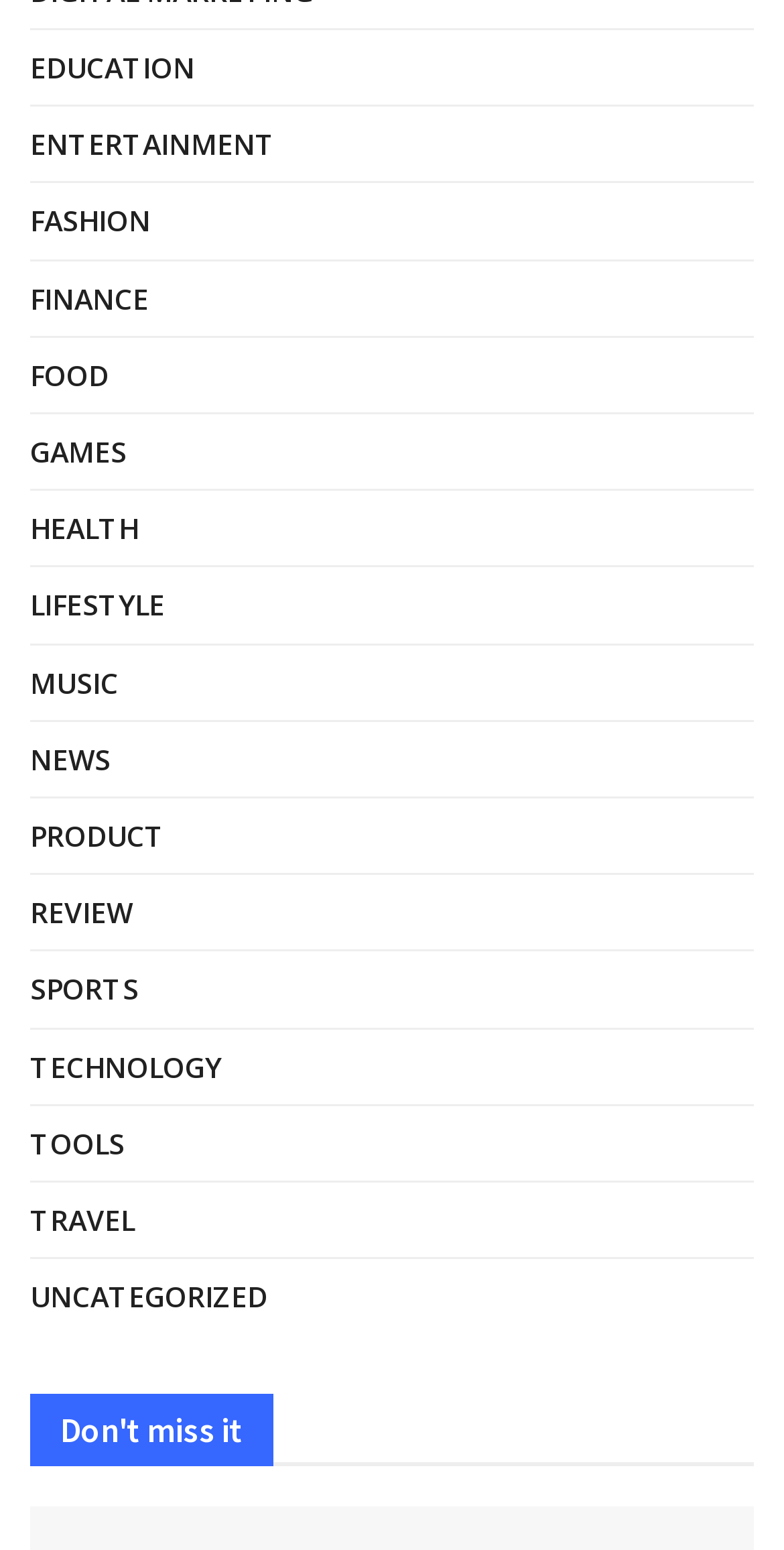Extract the bounding box coordinates of the UI element described by: "Biography". The coordinates should include four float numbers ranging from 0 to 1, e.g., [left, top, right, bottom].

[0.038, 0.195, 0.238, 0.228]